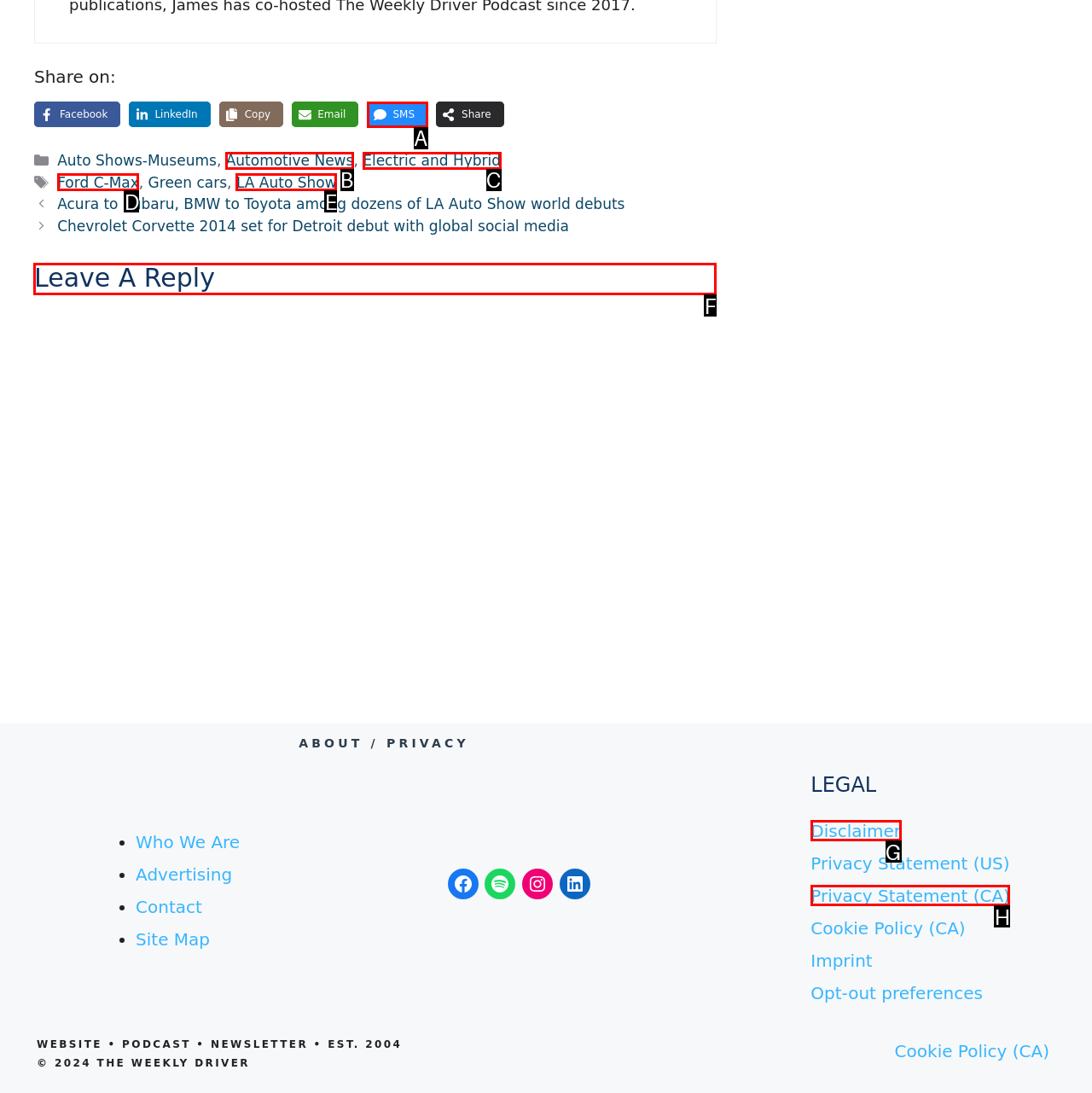Given the task: Leave a reply, tell me which HTML element to click on.
Answer with the letter of the correct option from the given choices.

F